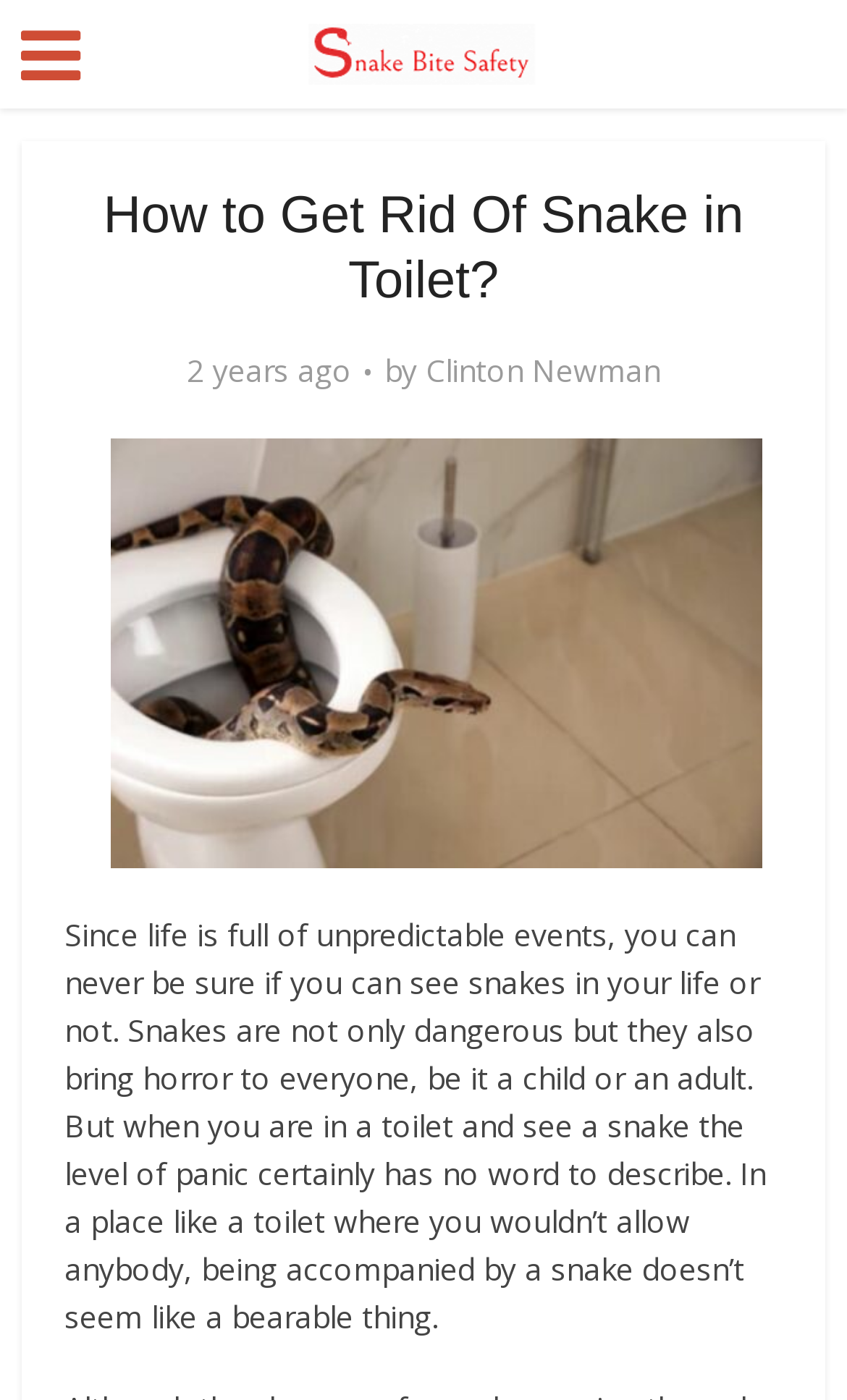What is the topic of the article?
Could you please answer the question thoroughly and with as much detail as possible?

The topic of the article can be determined by looking at the heading 'How to Get Rid Of Snake in Toilet?' and the content of the article which talks about seeing snakes in toilets and how to get rid of them.